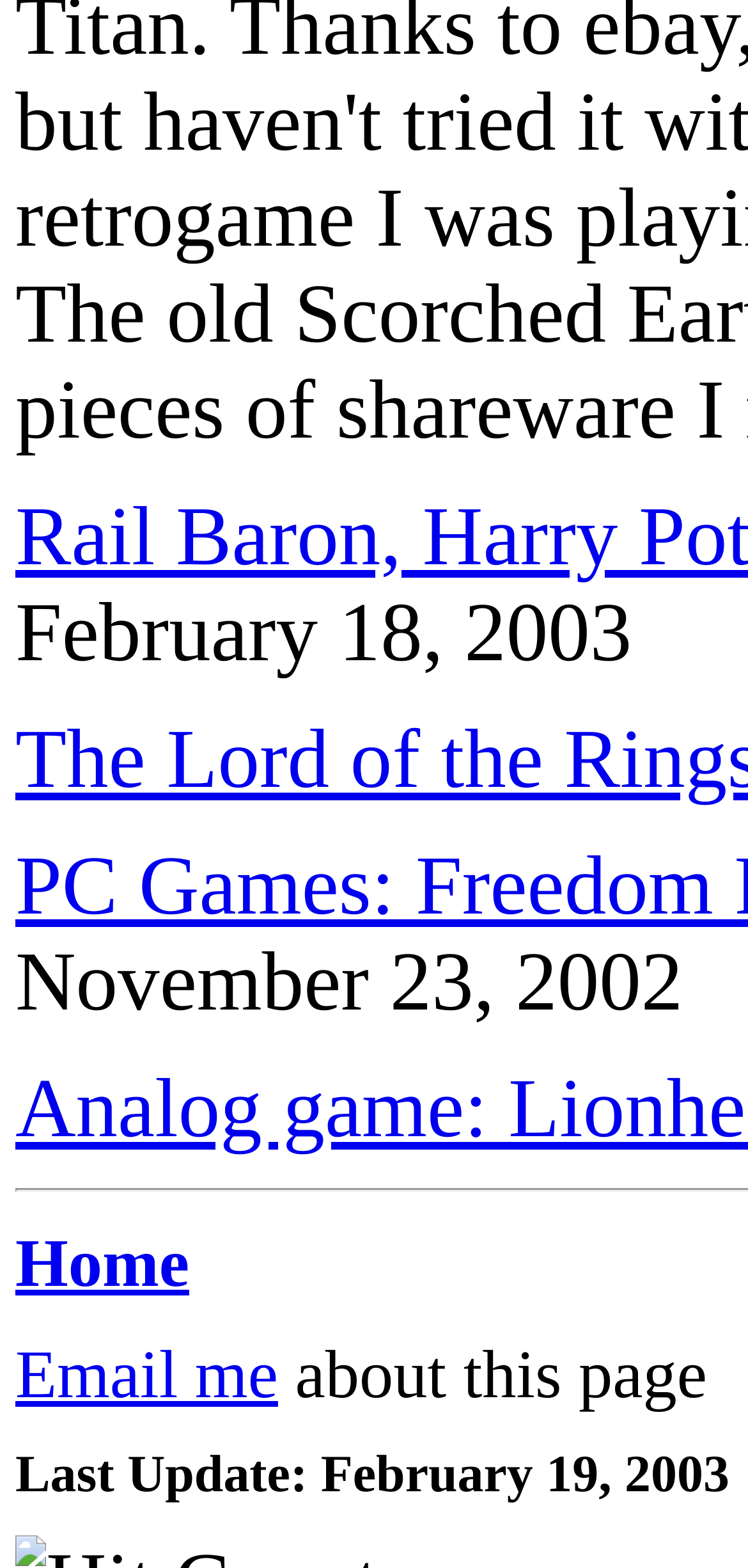Provide a short answer using a single word or phrase for the following question: 
What is the latest update date?

February 19, 2003